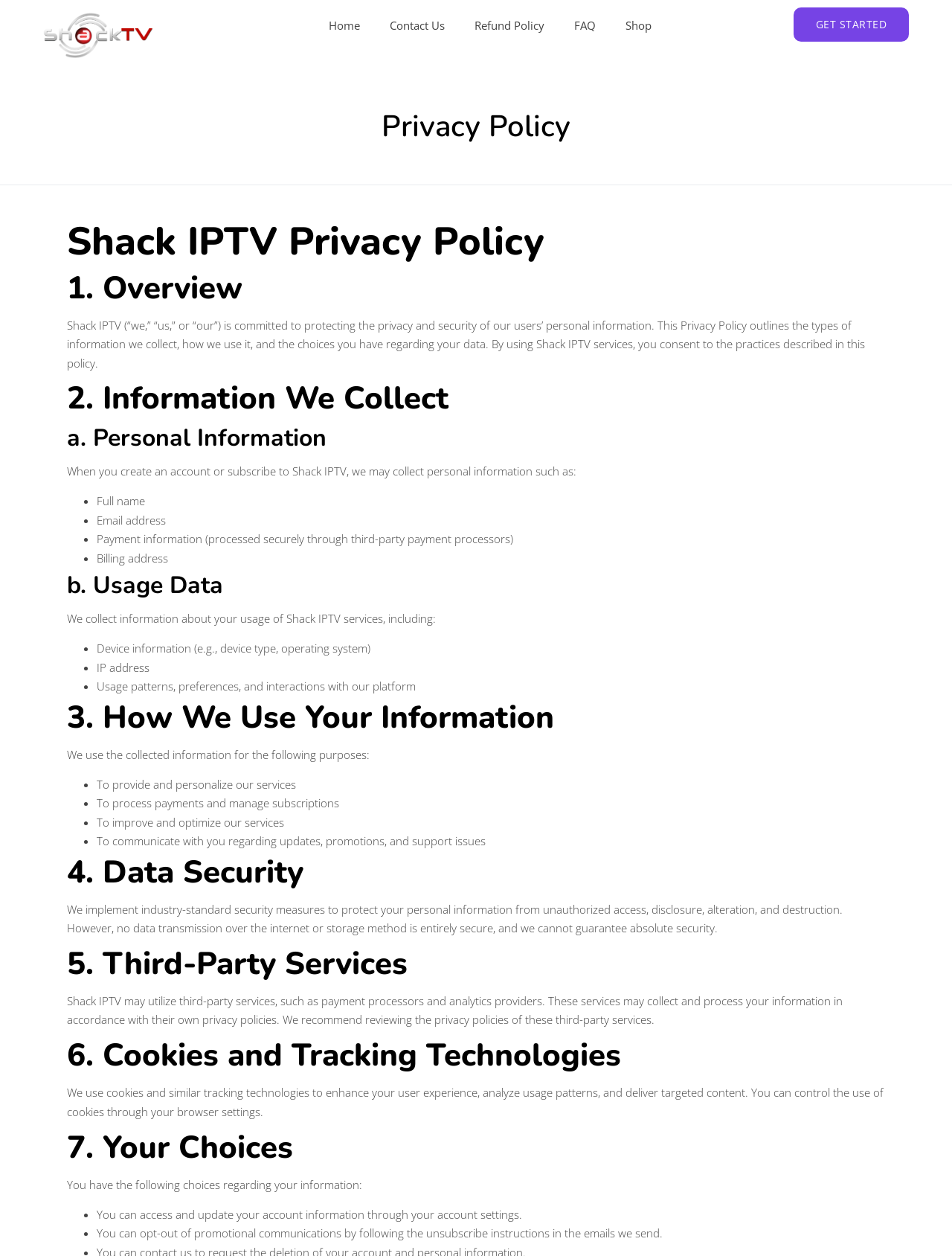What security measures does Shack IPTV implement?
Observe the image and answer the question with a one-word or short phrase response.

Industry-standard security